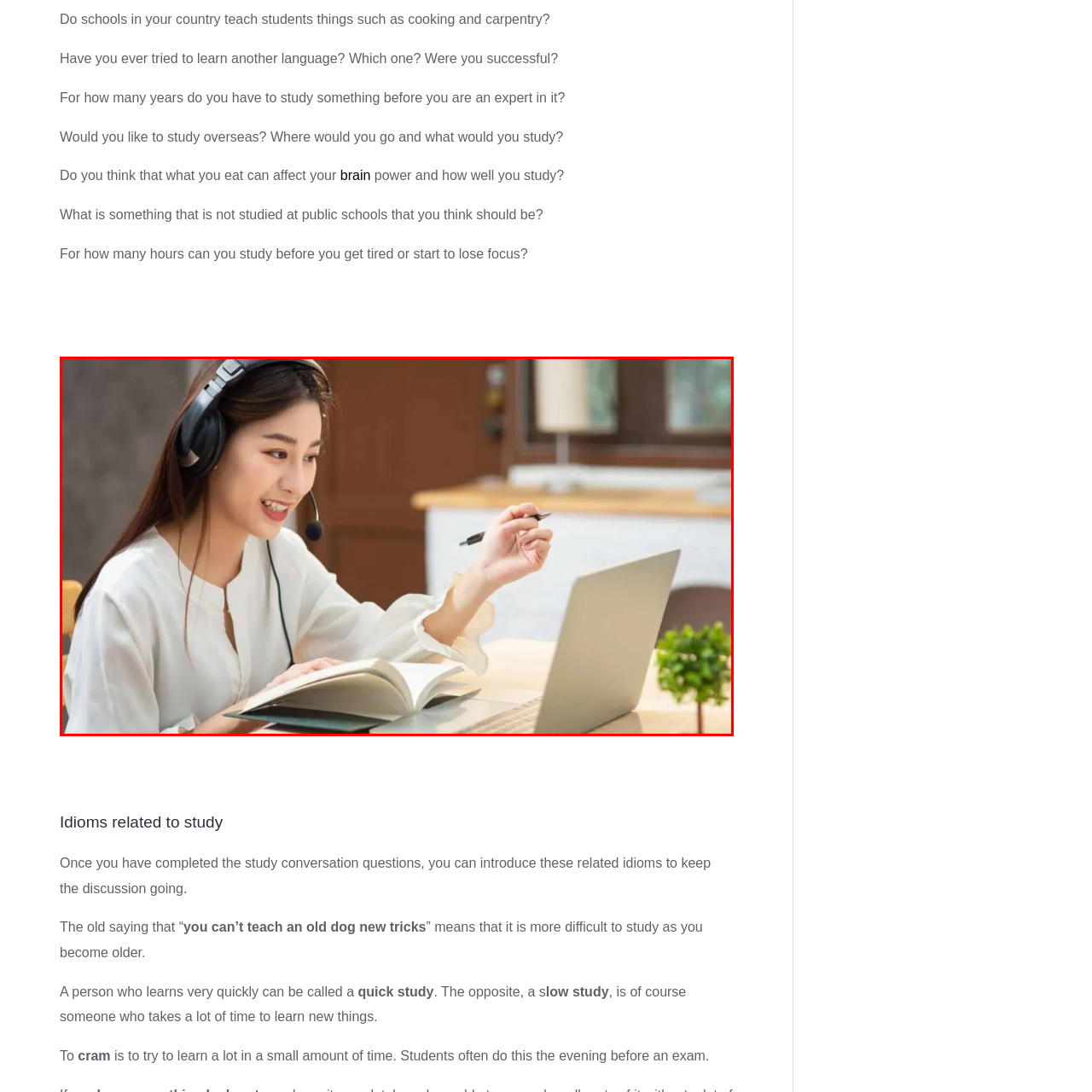Focus on the section encased in the red border, What is in front of the woman? Give your response as a single word or phrase.

An open book